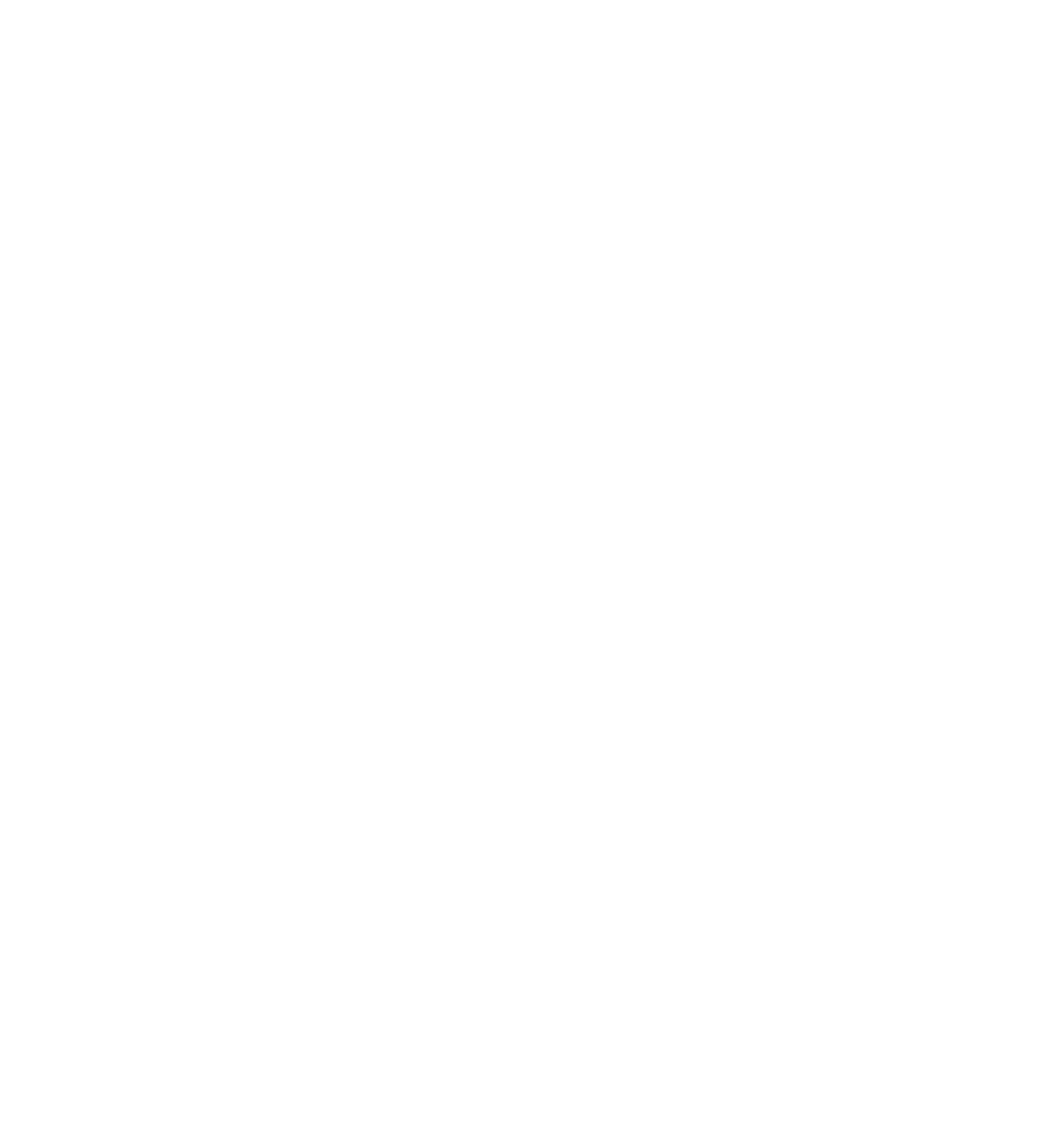For the element described, predict the bounding box coordinates as (top-left x, top-left y, bottom-right x, bottom-right y). All values should be between 0 and 1. Element description: parent_node: Search for: value="Search"

[0.141, 0.714, 0.187, 0.73]